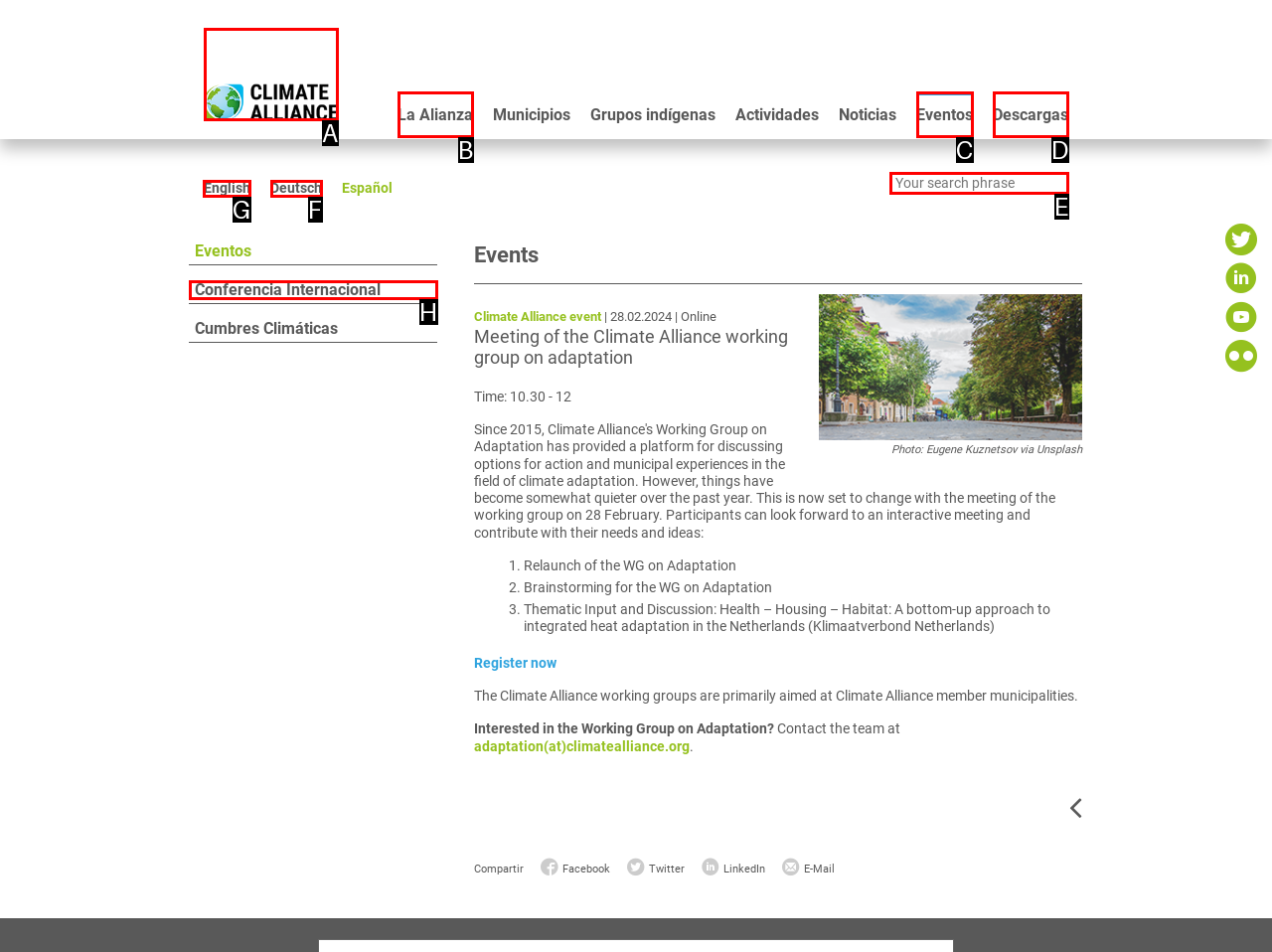Select the HTML element that should be clicked to accomplish the task: Switch to English language Reply with the corresponding letter of the option.

G